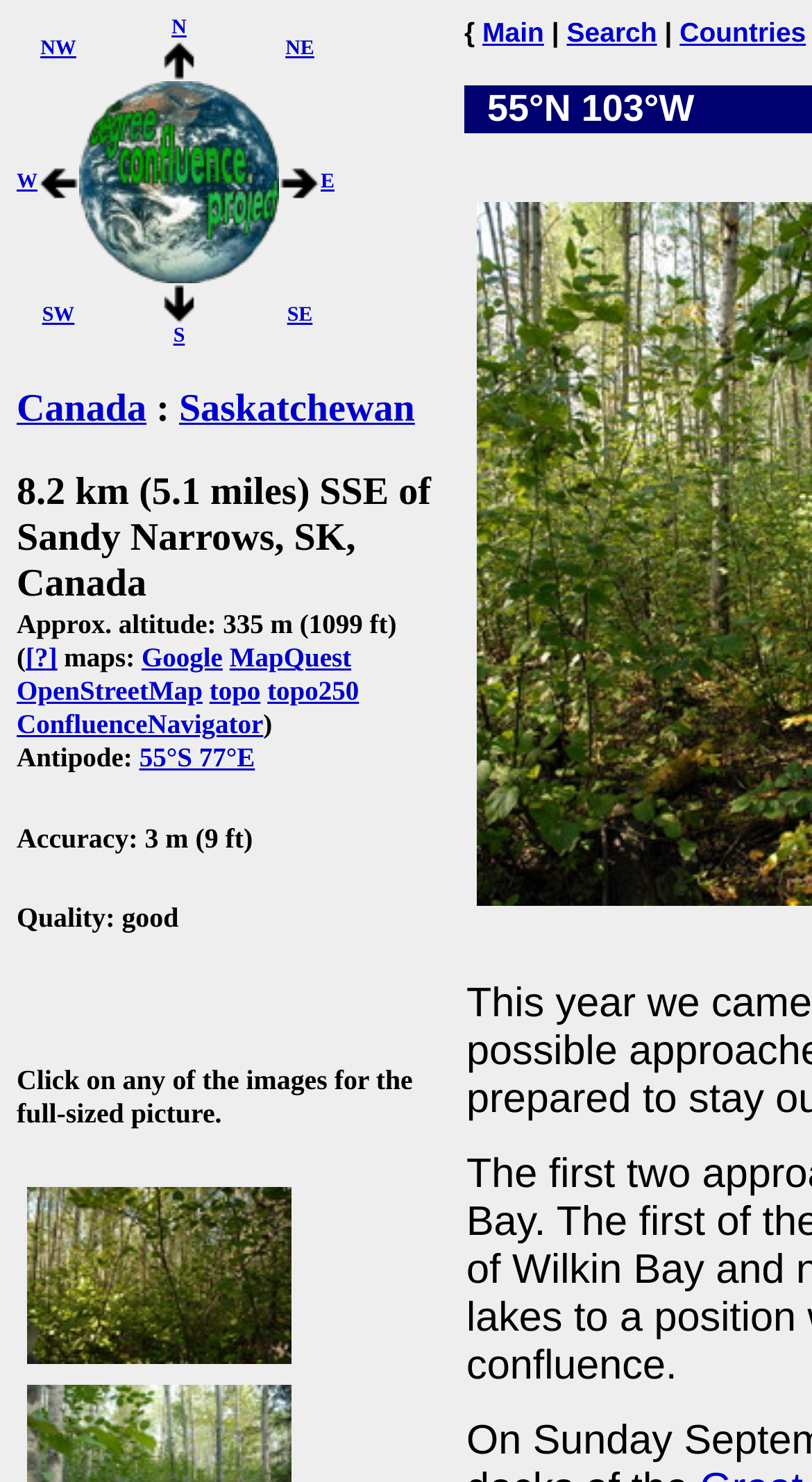Determine the bounding box coordinates for the clickable element to execute this instruction: "Click on the link to view the full-sized picture of View North from the confluence". Provide the coordinates as four float numbers between 0 and 1, i.e., [left, top, right, bottom].

[0.033, 0.801, 0.359, 0.921]